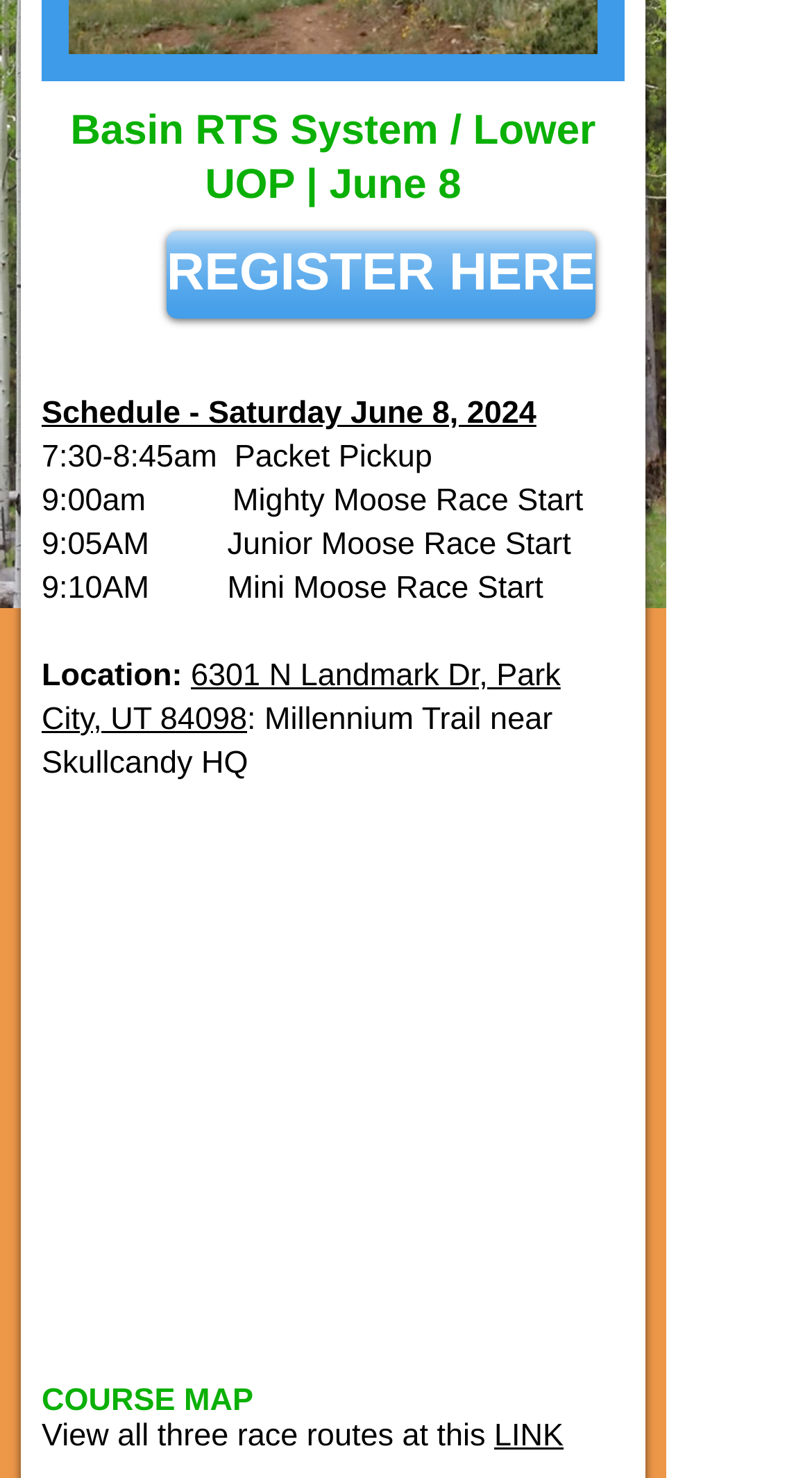Specify the bounding box coordinates (top-left x, top-left y, bottom-right x, bottom-right y) of the UI element in the screenshot that matches this description: LINK

[0.609, 0.96, 0.694, 0.984]